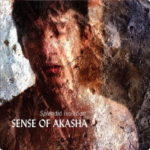Is the portrait in the image blurred?
Could you answer the question with a detailed and thorough explanation?

The caption explicitly states that the portrait of the figure is blurred, which adds an ethereal quality to the composition and invites the viewer to interpret the artwork's themes.